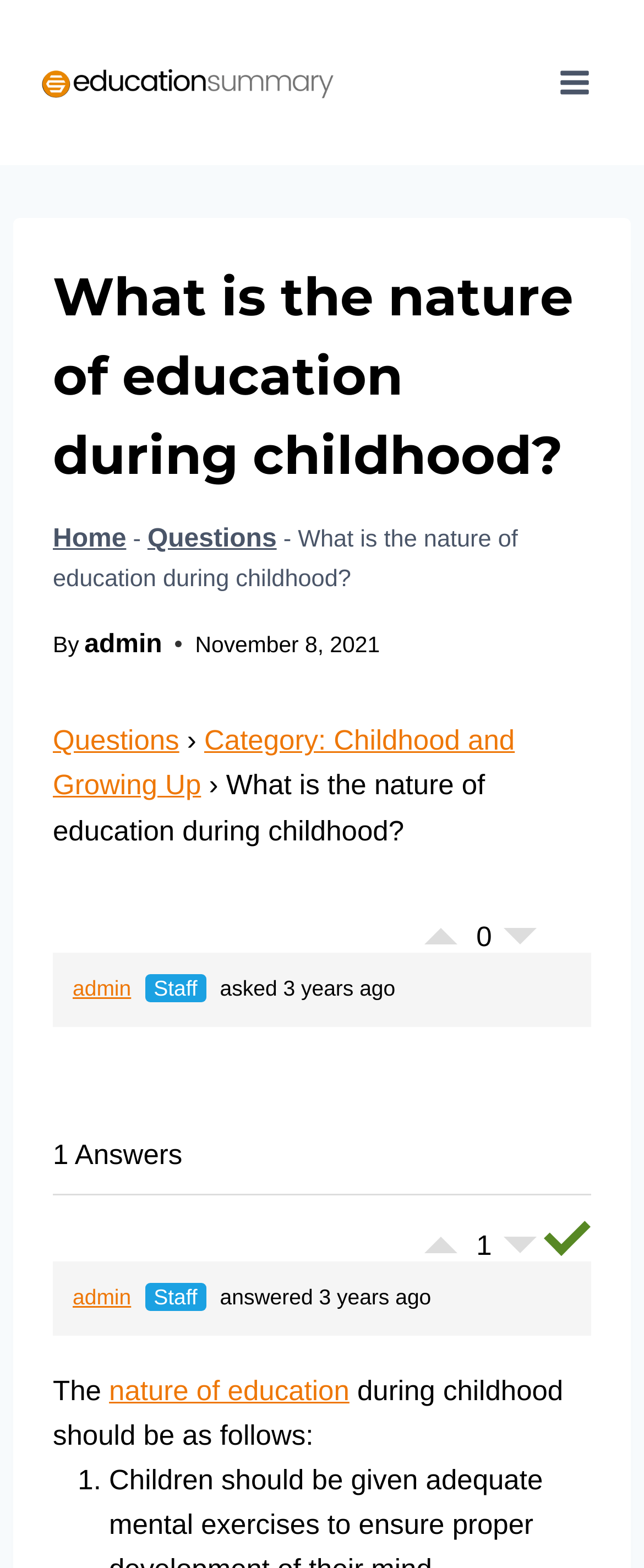How many answers are there to this question?
Carefully analyze the image and provide a thorough answer to the question.

The number of answers to this question is displayed at the bottom of the page, where it says '1 Answers'.